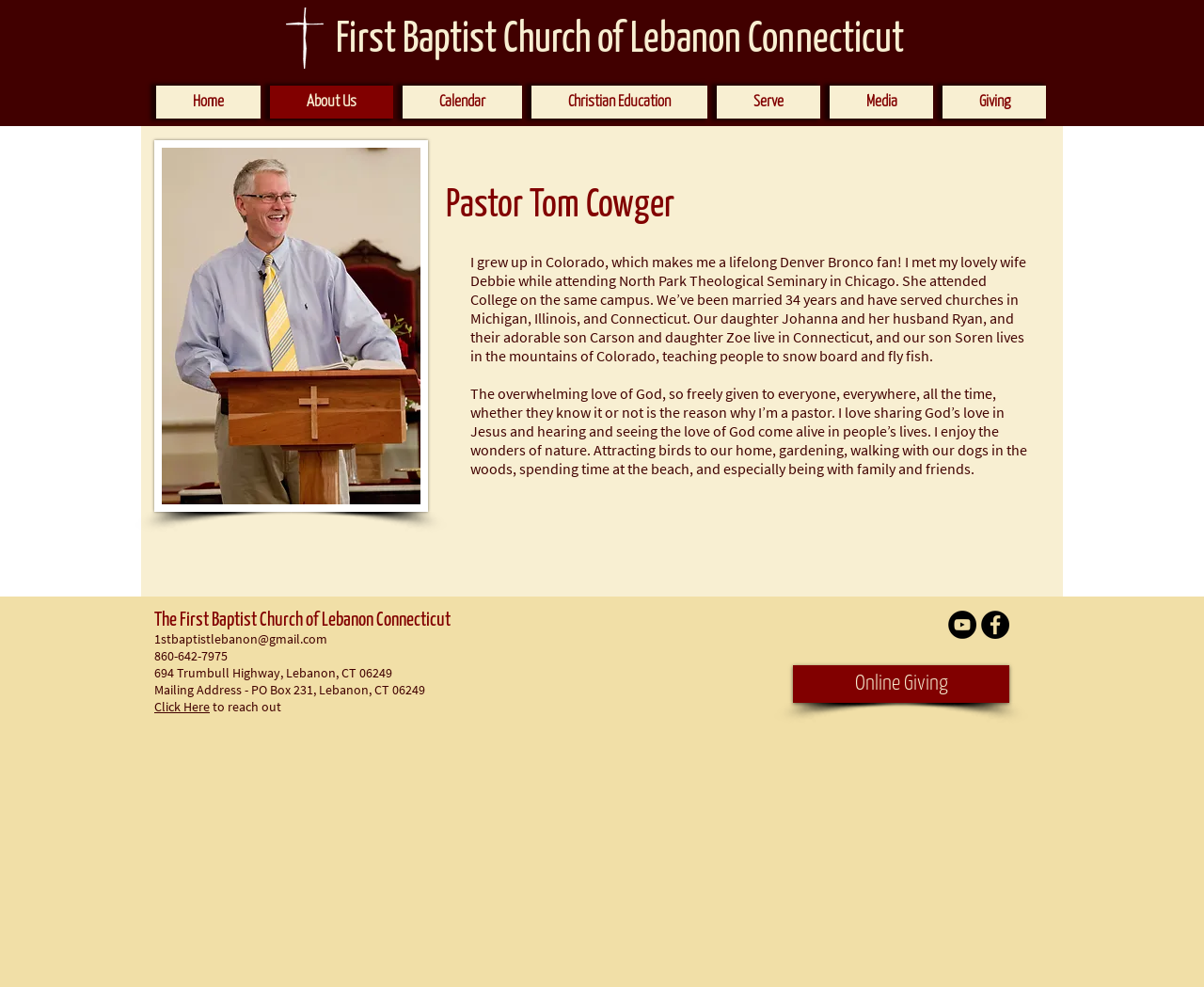Can you determine the bounding box coordinates of the area that needs to be clicked to fulfill the following instruction: "Search the site"?

[0.62, 0.619, 0.776, 0.652]